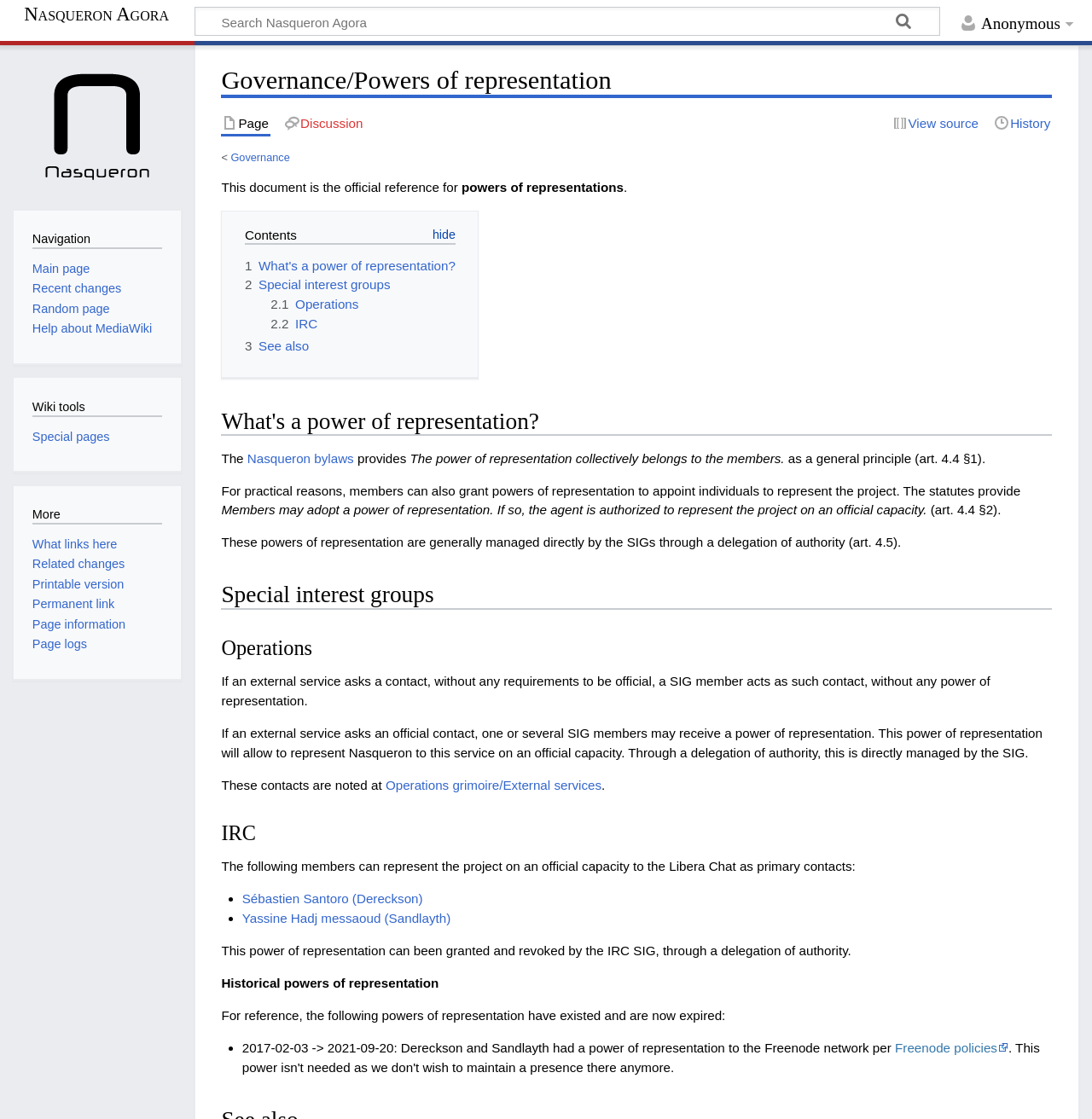Illustrate the webpage thoroughly, mentioning all important details.

The webpage is about Governance and Powers of Representation on Nasqueron Agora. At the top, there is a heading "Anonymous" and a link to "Nasqueron Agora". Below that, there is a search box with a "Search" and "Go" button. 

On the left side, there is a navigation menu with three main sections: "Namespaces", "Page actions", and "Contents". The "Namespaces" section has links to "Page" and "Discussion". The "Page actions" section has links to "View source" and "History". The "Contents" section has a heading "Contents" and links to various sections of the page, including "What's a power of representation?", "Special interest groups", and "See also".

The main content of the page is divided into several sections. The first section explains what a power of representation is, citing the Nasqueron bylaws. The second section discusses special interest groups, including operations and IRC. The third section explains how powers of representation are managed and delegated.

There are several links throughout the page, including links to external services, such as the Libera Chat, and internal links to other pages on the Nasqueron Agora wiki. At the bottom of the page, there are three navigation menus: "Navigation", "Wiki tools", and "More", which provide links to other pages and functions on the wiki.